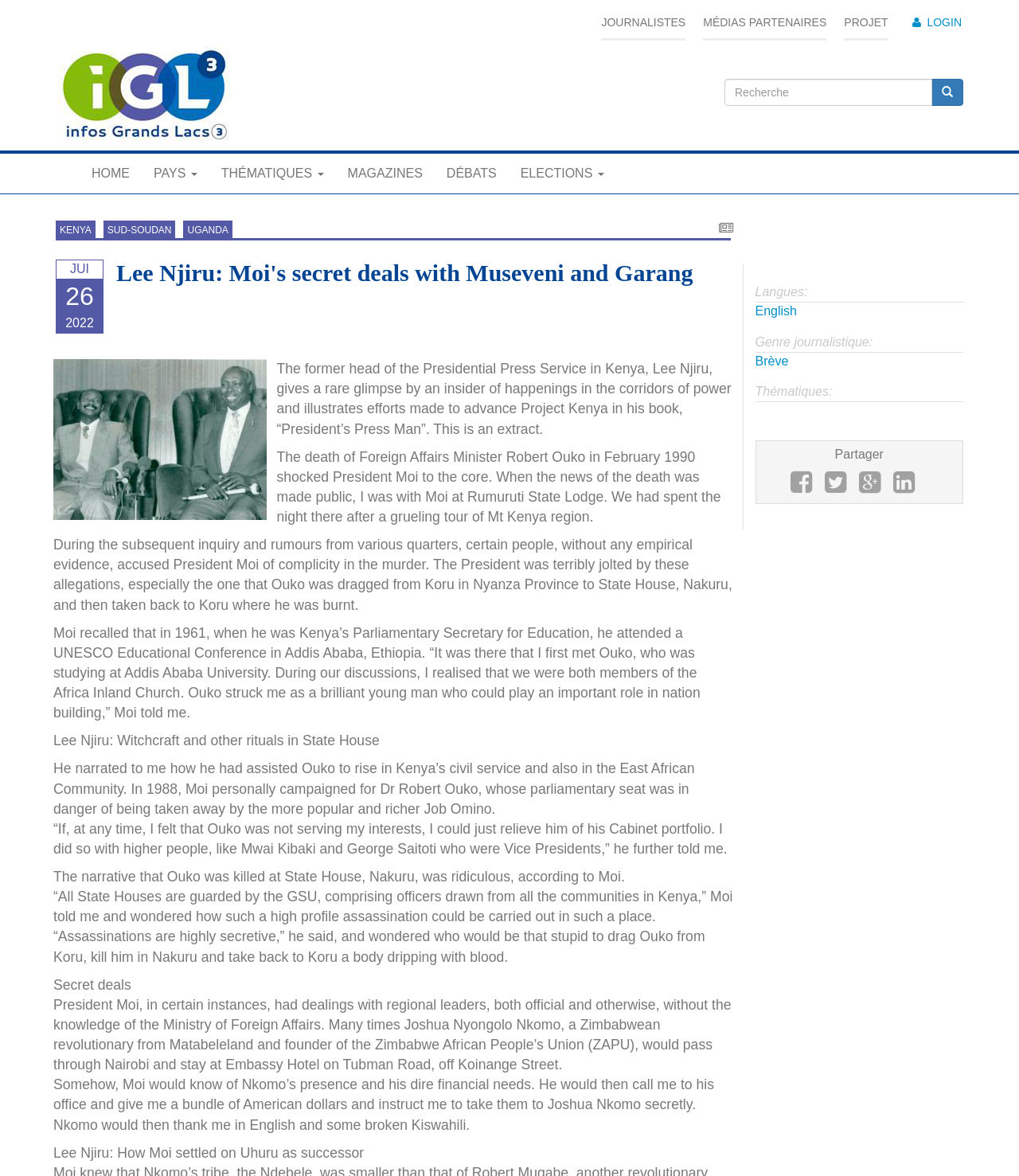How many search options are available?
Give a detailed explanation using the information visible in the image.

There are two search options available: a search bar with a 'Recherche' button and a dropdown list of countries including 'KENYA', 'SUD-SOUDAN', and 'UGANDA'.